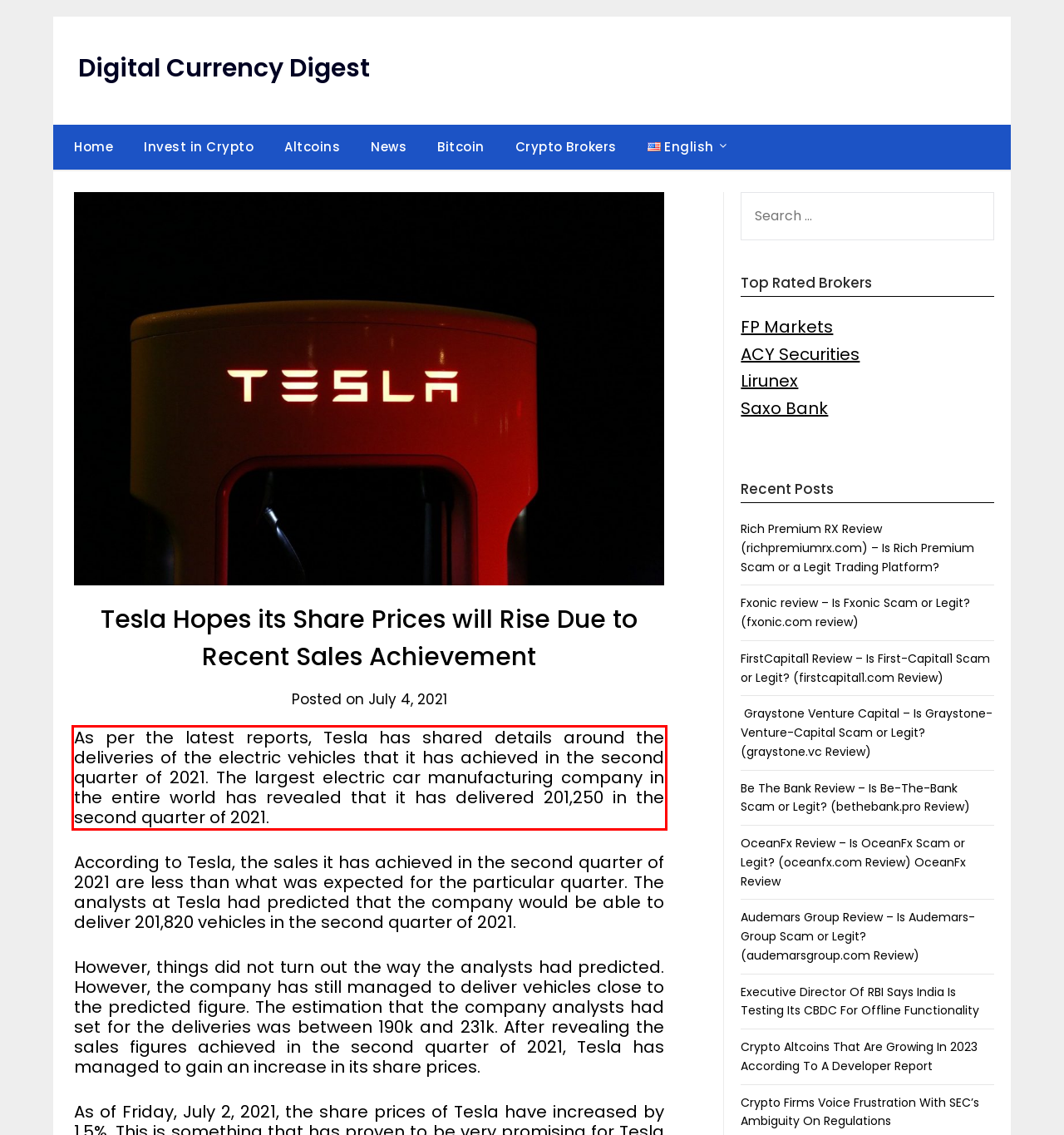You have a webpage screenshot with a red rectangle surrounding a UI element. Extract the text content from within this red bounding box.

As per the latest reports, Tesla has shared details around the deliveries of the electric vehicles that it has achieved in the second quarter of 2021. The largest electric car manufacturing company in the entire world has revealed that it has delivered 201,250 in the second quarter of 2021.